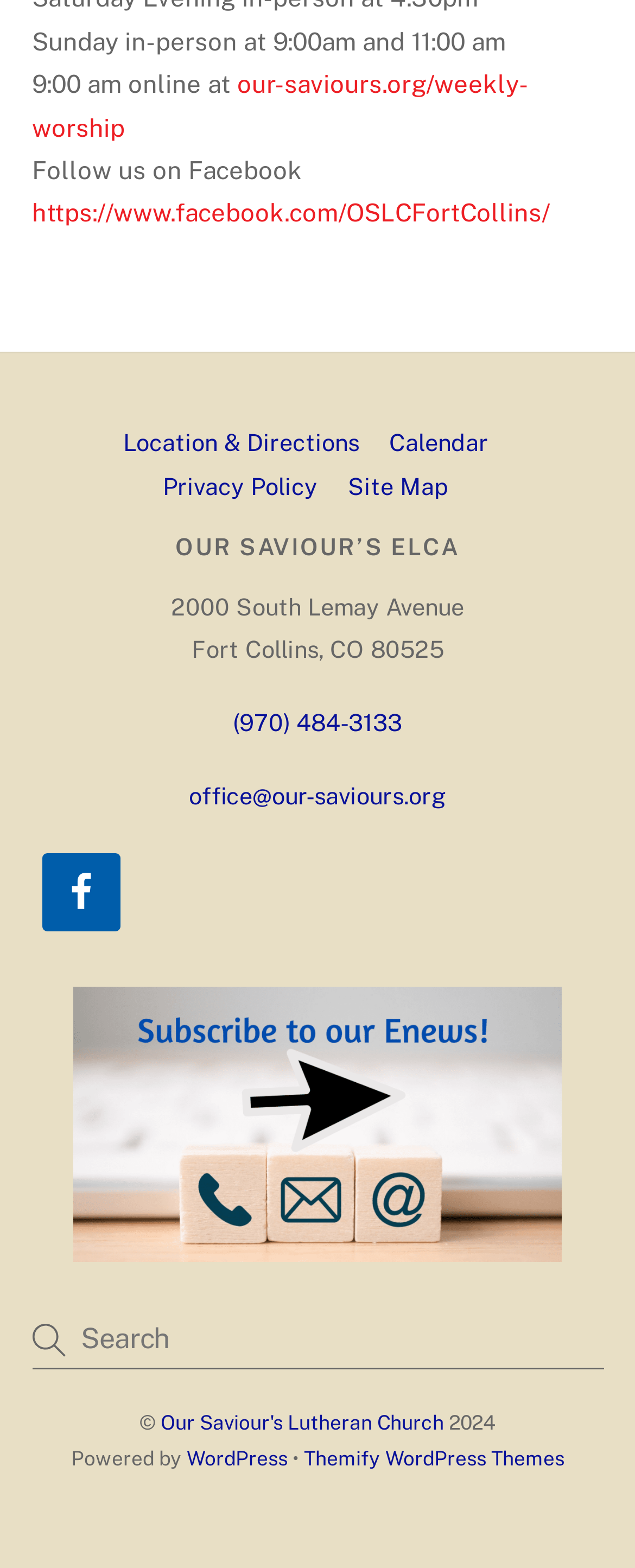Please answer the following question using a single word or phrase: 
What social media platform can you follow the church on?

Facebook